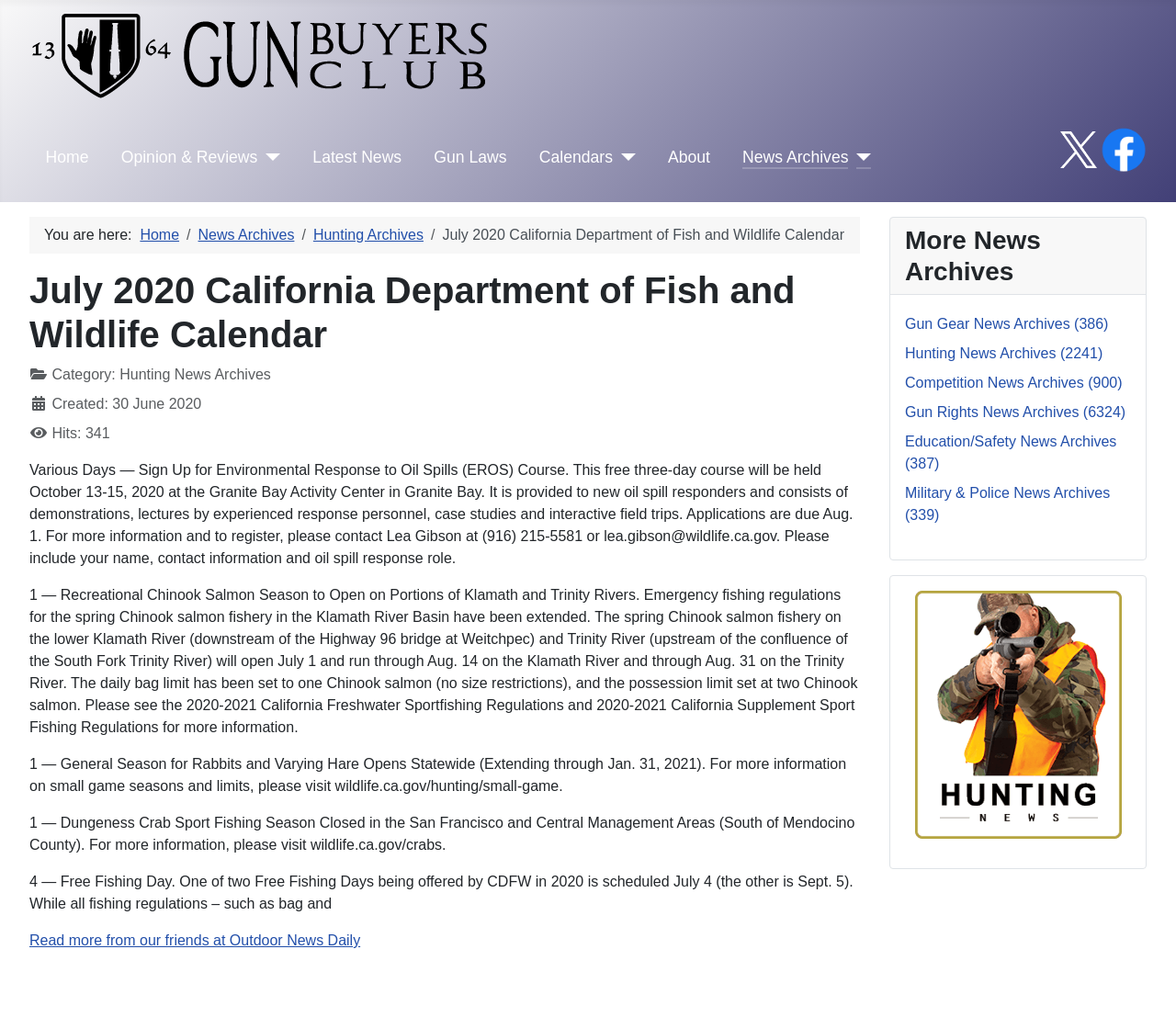Generate a thorough caption detailing the webpage content.

This webpage is about firearms, hunting, shooting sports, and second amendment rights. At the top left, there is a link to "Gun Buyers Club" with an accompanying image. Next to it, there is a navigation menu labeled "Main Menu" with links to "Home", "Opinion & Reviews", "Latest News", "Gun Laws", "Calendars", "About", and "News Archives". 

On the top right, there is a logo with an "X" and a link to Facebook. Below the navigation menu, there is a breadcrumbs navigation menu showing the current location as "Home" > "News Archives" > "Hunting Archives" > "July 2020 California Department of Fish and Wildlife Calendar".

The main content of the webpage is divided into two sections. The first section has a heading "July 2020 California Department of Fish and Wildlife Calendar" and provides details about the calendar, including its category, creation date, and hits. 

The second section contains several news articles or announcements related to hunting and fishing, including information about a free course on environmental response to oil spills, recreational Chinook salmon season, general season for rabbits and varying hare, Dungeness crab sport fishing season, and free fishing day. 

At the bottom of the page, there are links to more news archives, including "Gun Gear News Archives", "Hunting News Archives", "Competition News Archives", "Gun Rights News Archives", "Education/Safety News Archives", and "Military & Police News Archives". There is also an image labeled "Hunting News" on the bottom right.